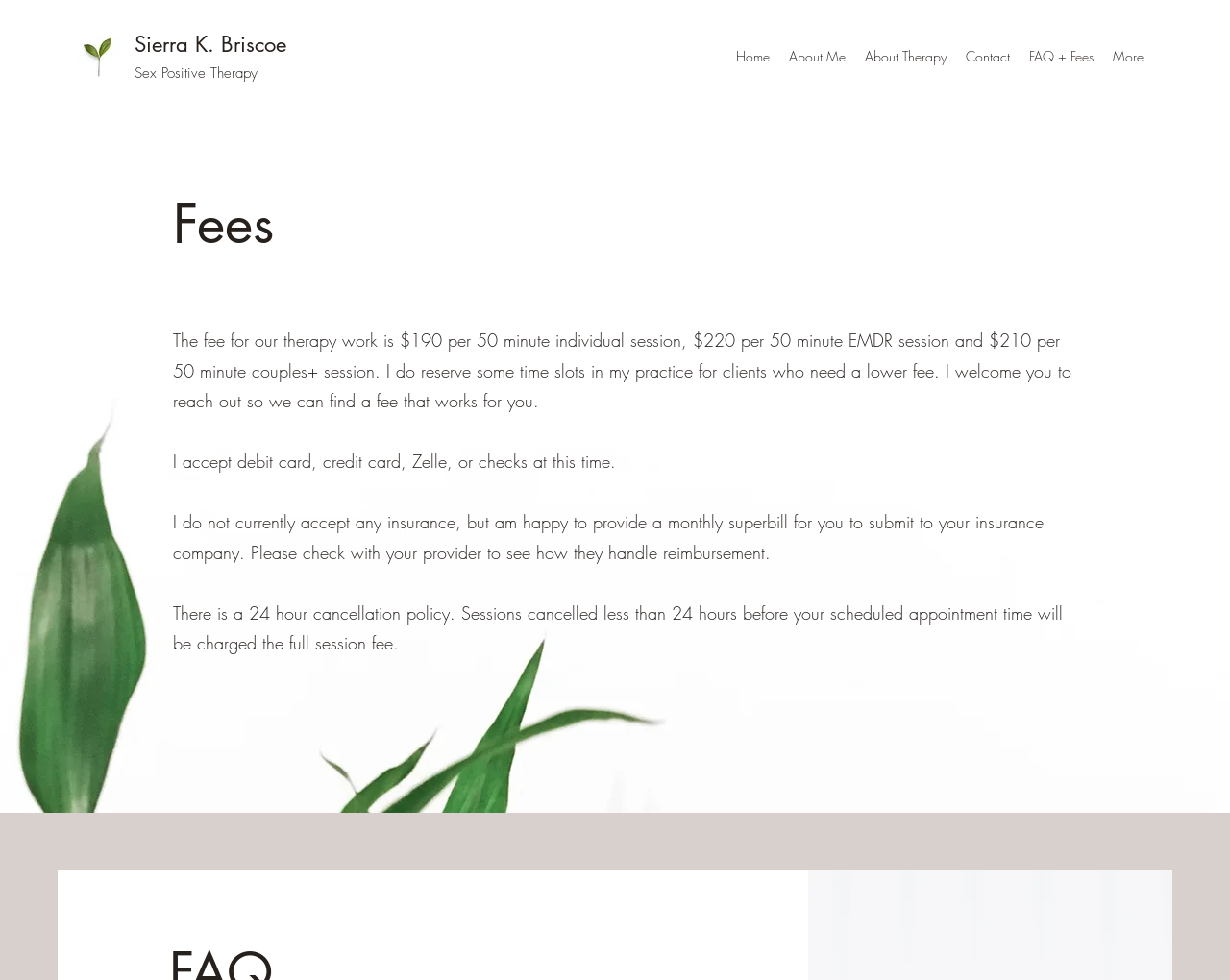Find the bounding box coordinates for the area you need to click to carry out the instruction: "Click on the link to learn about the therapist". The coordinates should be four float numbers between 0 and 1, indicated as [left, top, right, bottom].

[0.109, 0.031, 0.233, 0.059]